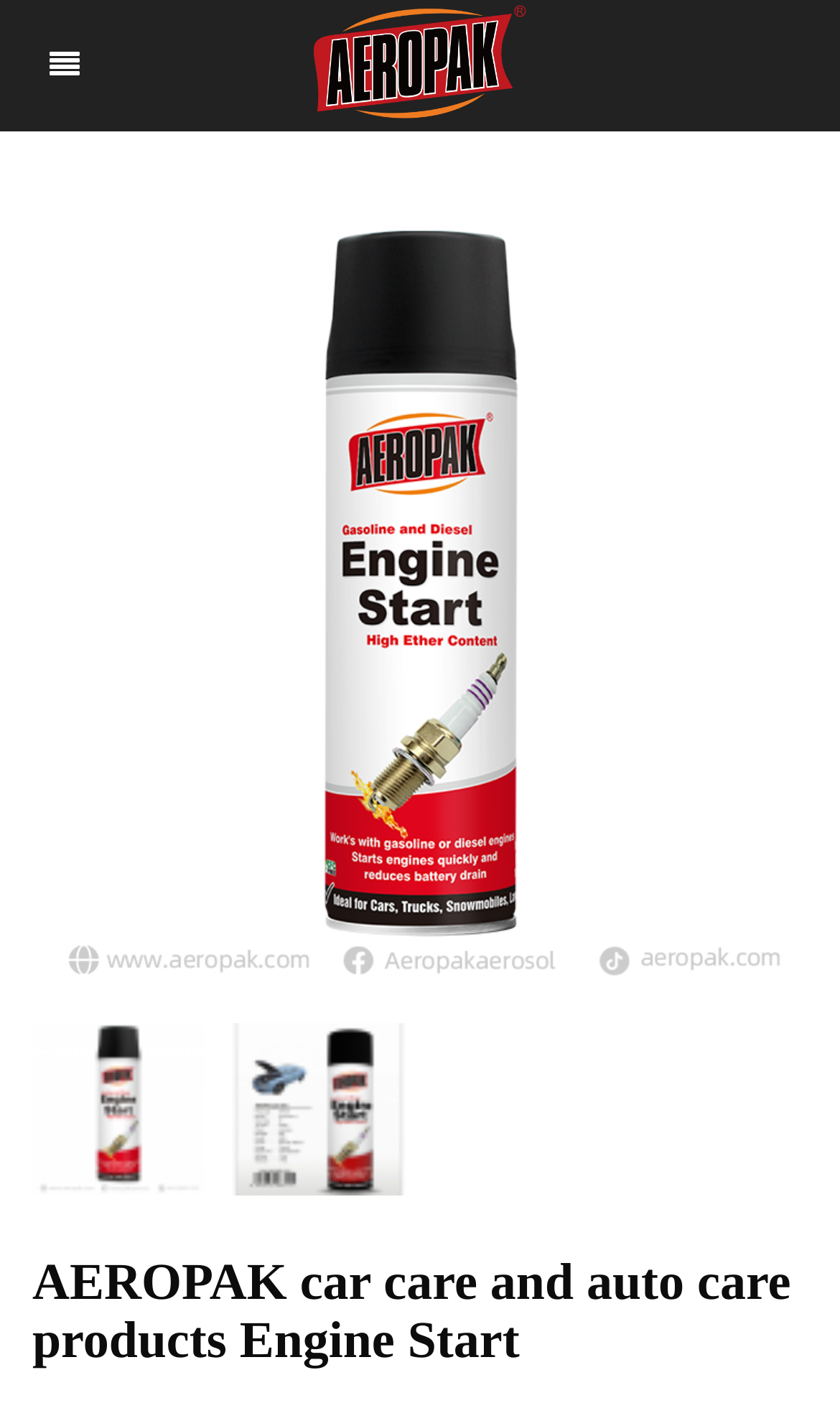Identify the primary heading of the webpage and provide its text.

AEROPAK car care and auto care products Engine Start